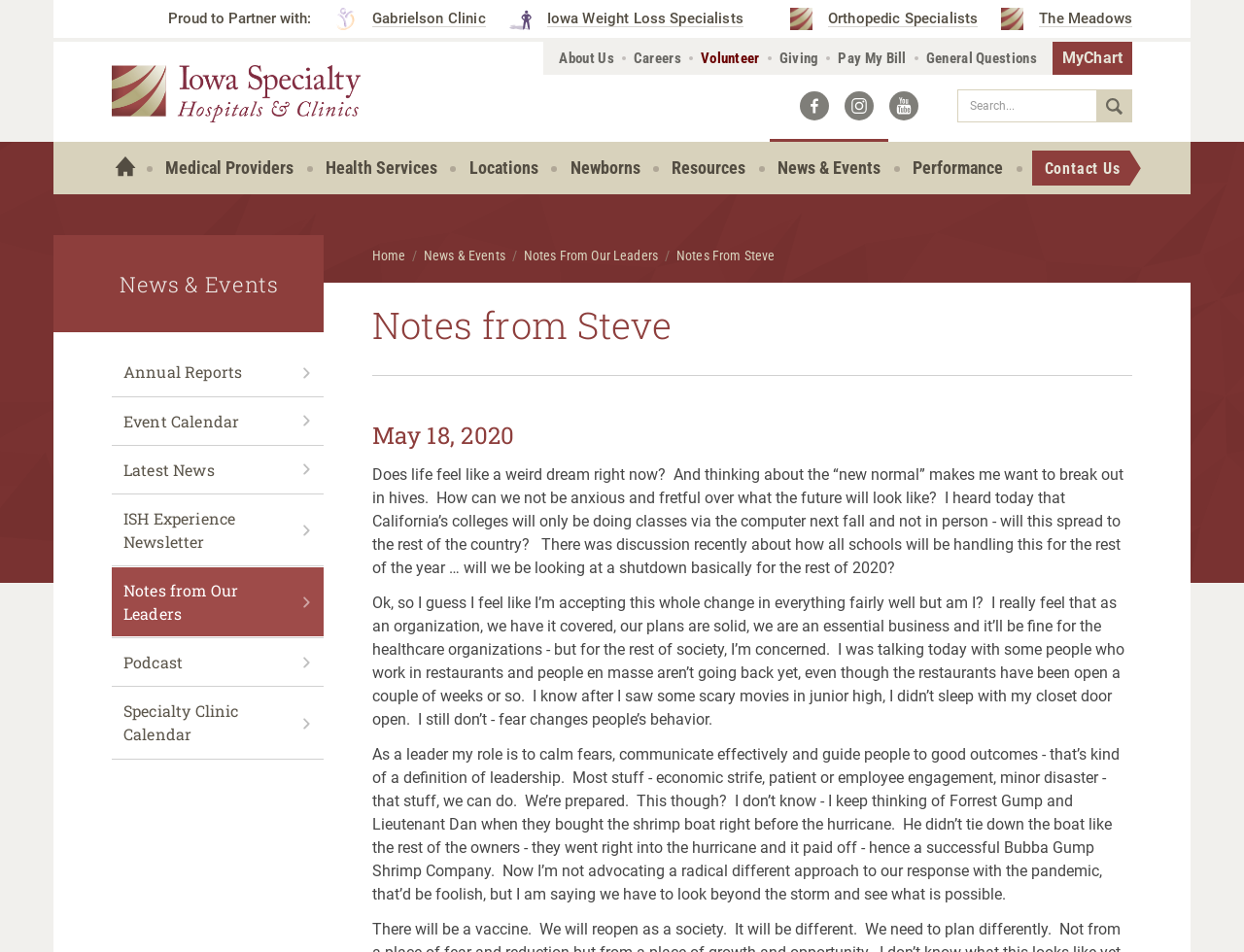Identify the coordinates of the bounding box for the element that must be clicked to accomplish the instruction: "Read the 'Notes from Steve' article".

[0.299, 0.318, 0.91, 0.366]